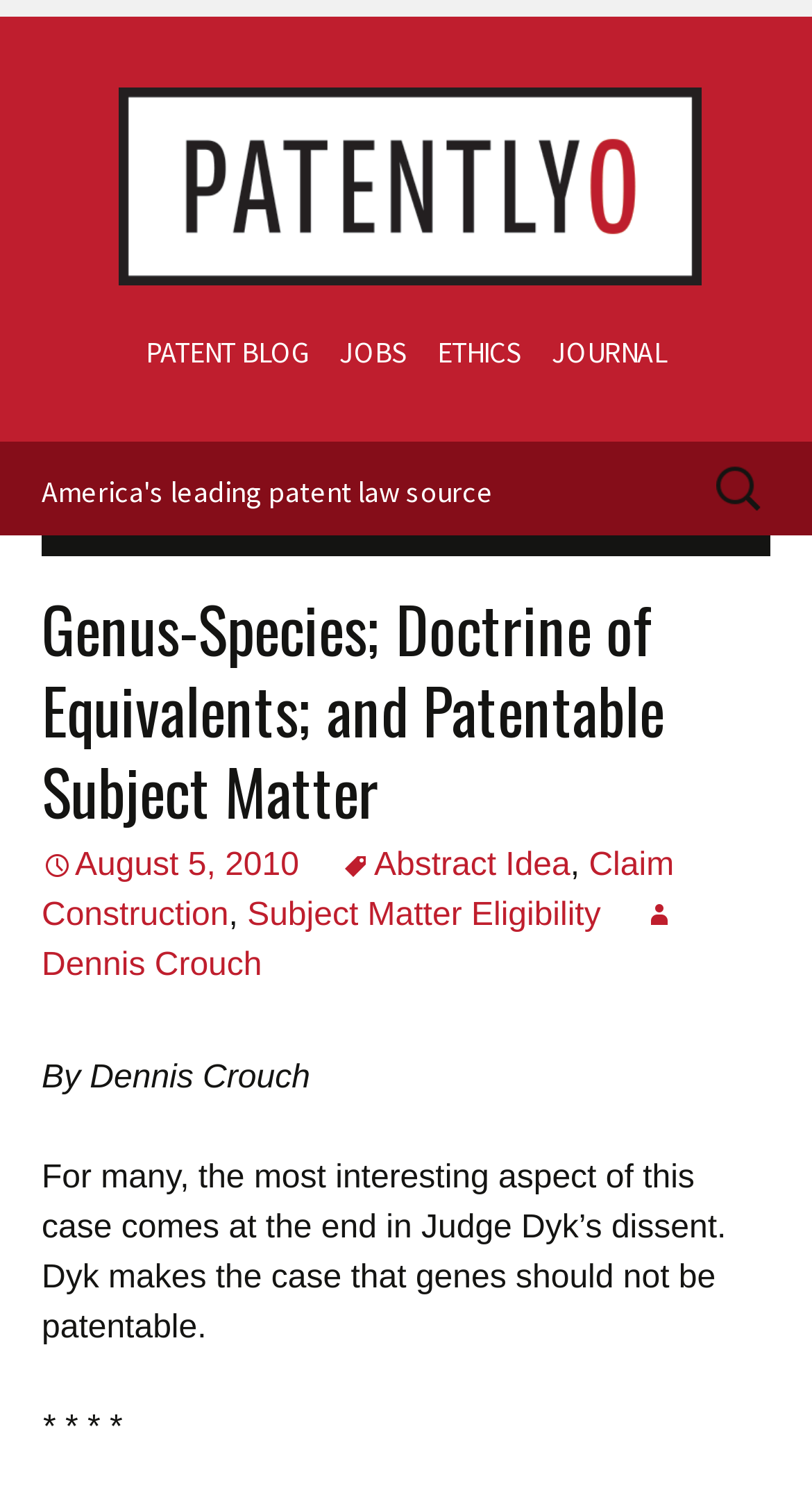Please identify the bounding box coordinates of the element that needs to be clicked to perform the following instruction: "Click the logo".

[0.141, 0.055, 0.841, 0.191]